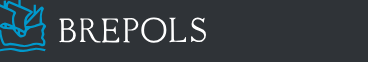Respond with a single word or phrase to the following question:
What is the font style of the company name?

elegant